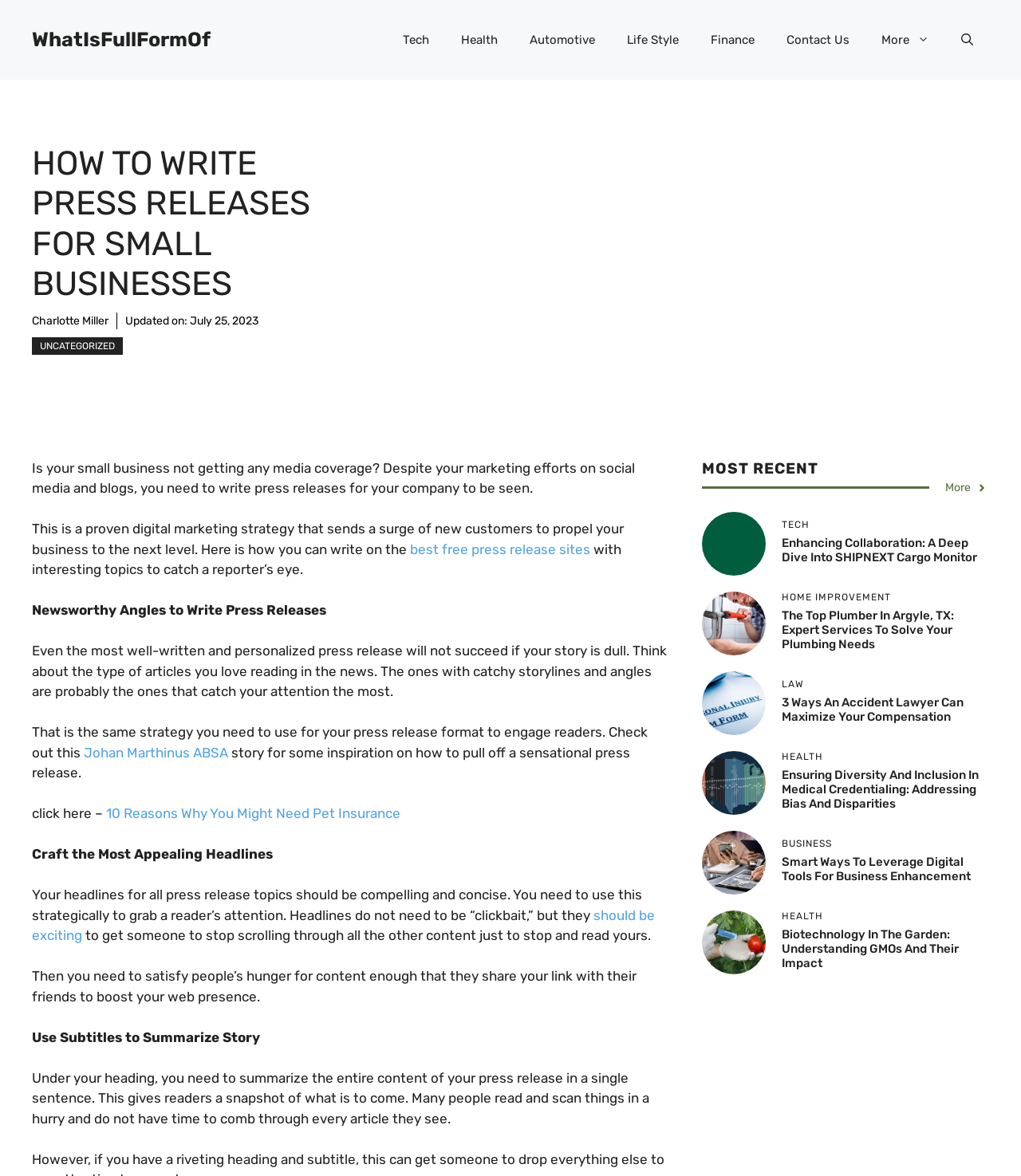What is the topic of the article?
Craft a detailed and extensive response to the question.

Based on the webpage content, the topic of the article is about writing press releases for small businesses, as indicated by the heading 'HOW TO WRITE PRESS RELEASES FOR SMALL BUSINESSES' and the subsequent paragraphs discussing the importance and strategies of writing effective press releases.